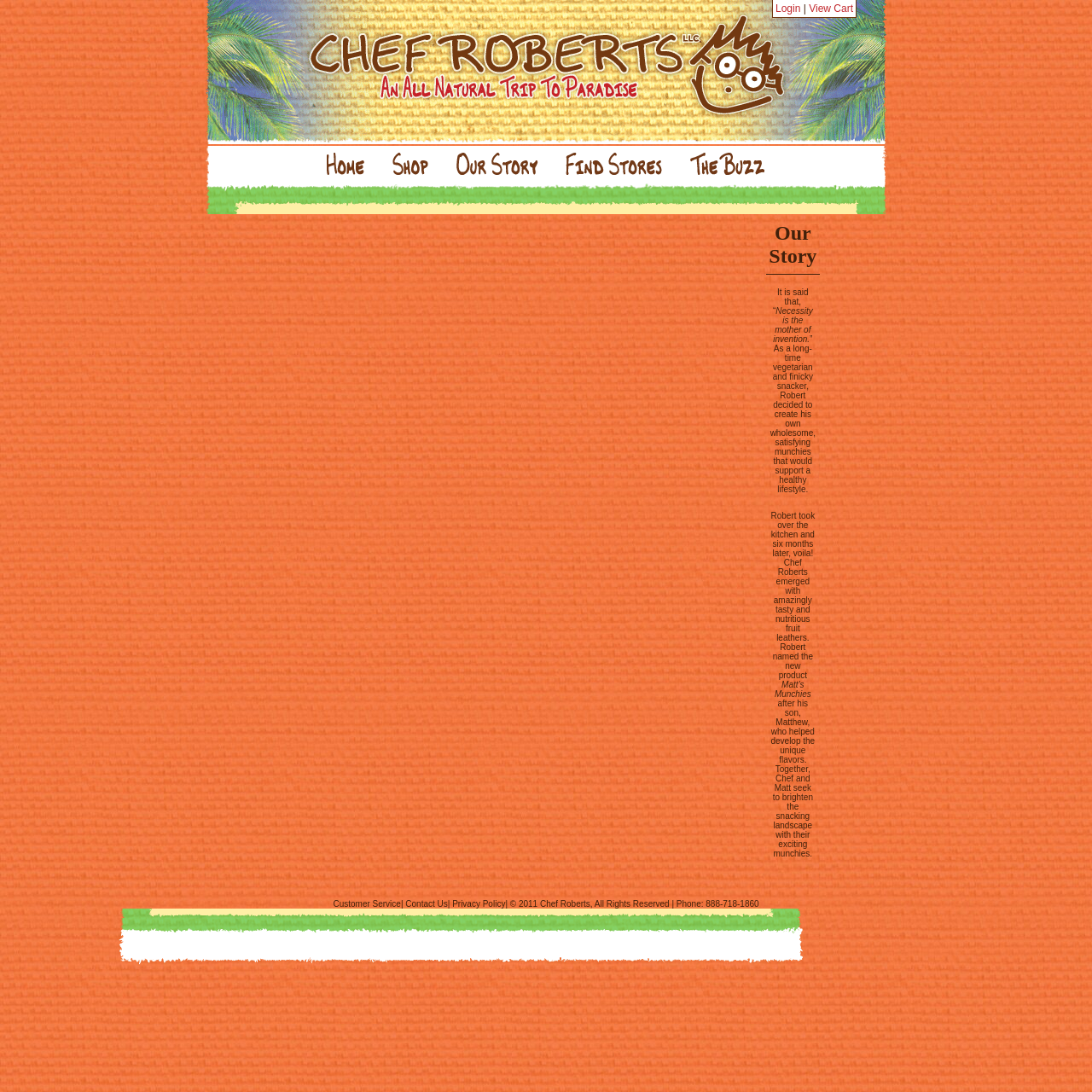Using the element description title="Home", predict the bounding box coordinates for the UI element. Provide the coordinates in (top-left x, top-left y, bottom-right x, bottom-right y) format with values ranging from 0 to 1.

[0.282, 0.159, 0.345, 0.167]